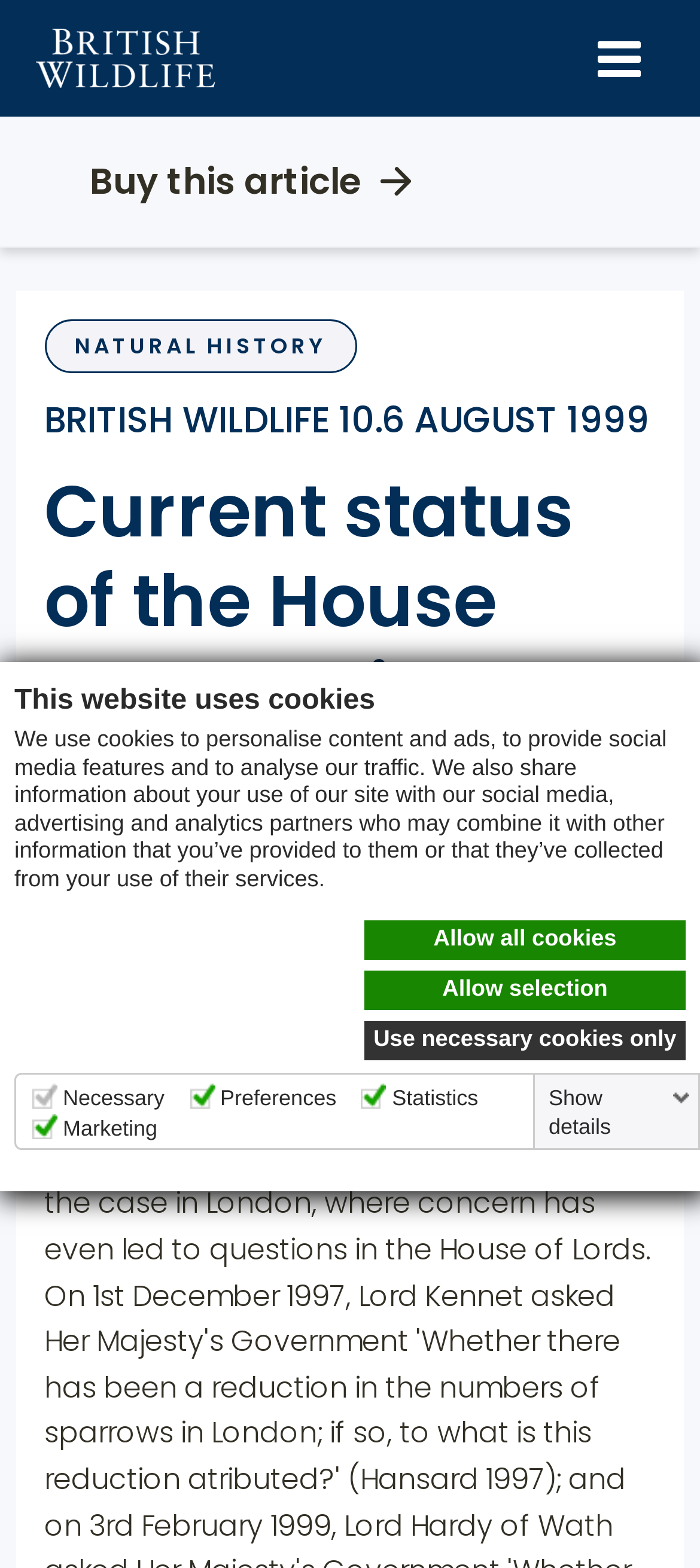What is the name of the website?
Could you give a comprehensive explanation in response to this question?

I determined the answer by looking at the top-left corner of the webpage, where I found a link with the text 'British Wildlife' and an accompanying image with the same name.